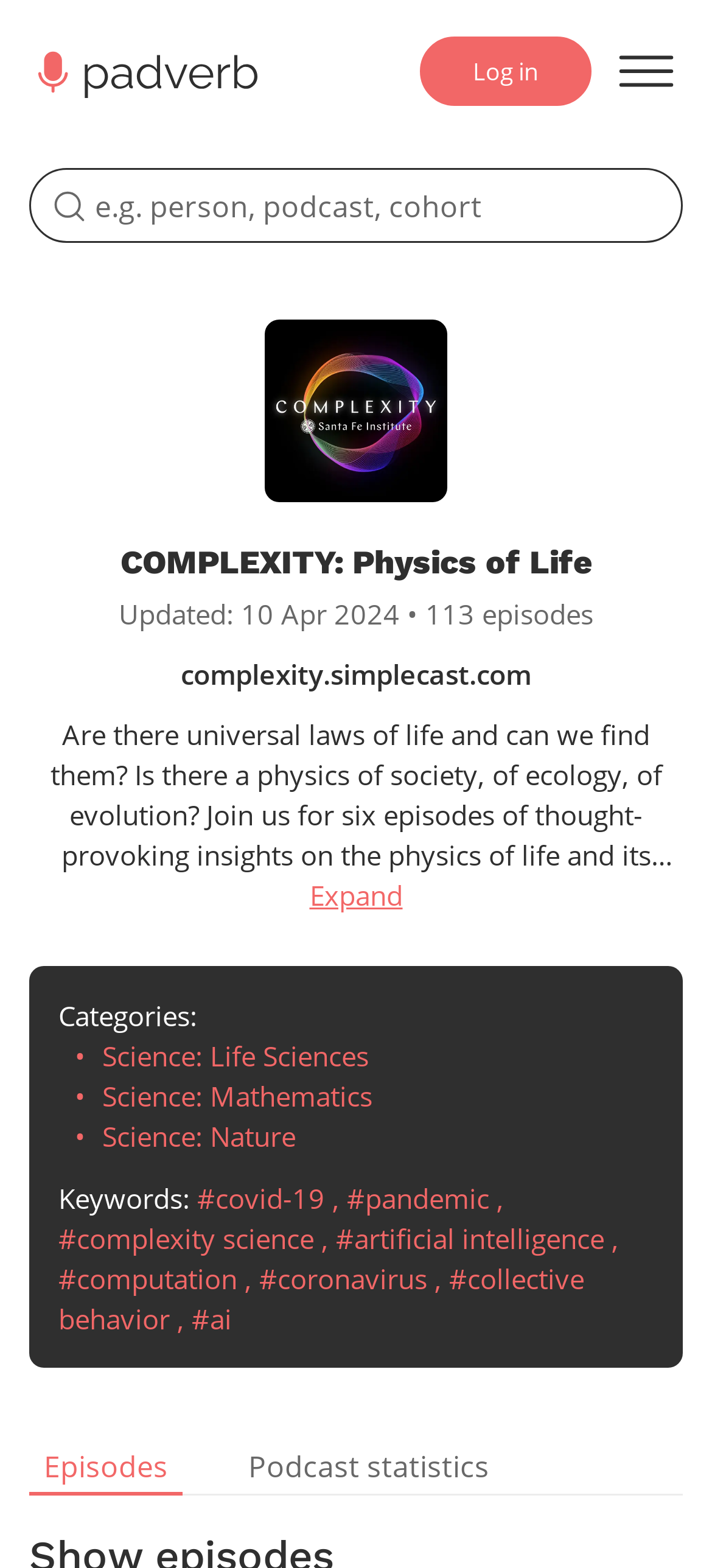Determine the webpage's heading and output its text content.

COMPLEXITY: Physics of Life